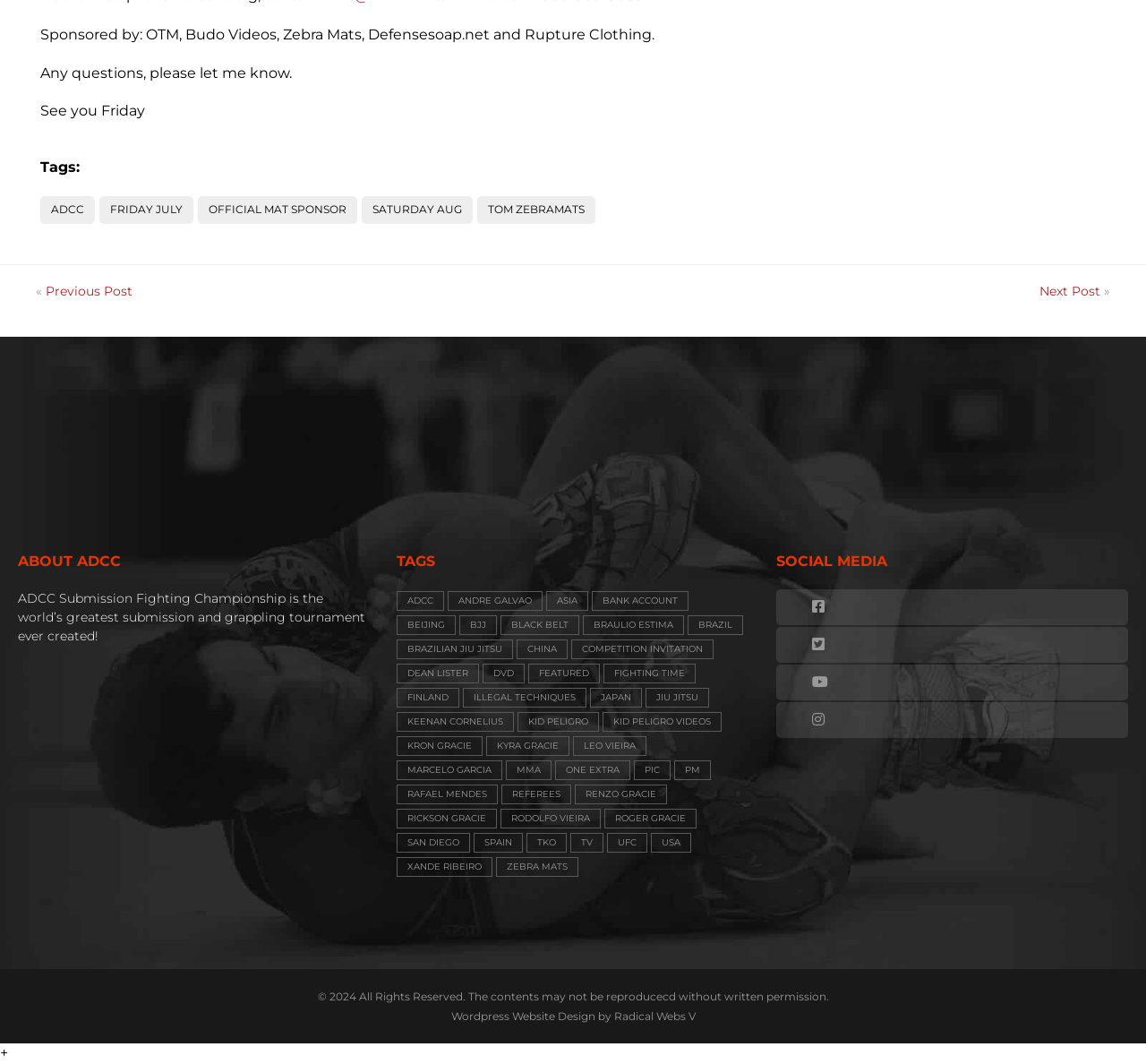Specify the bounding box coordinates of the element's area that should be clicked to execute the given instruction: "Click on the 'MARCELO GARCIA' link". The coordinates should be four float numbers between 0 and 1, i.e., [left, top, right, bottom].

[0.346, 0.715, 0.439, 0.733]